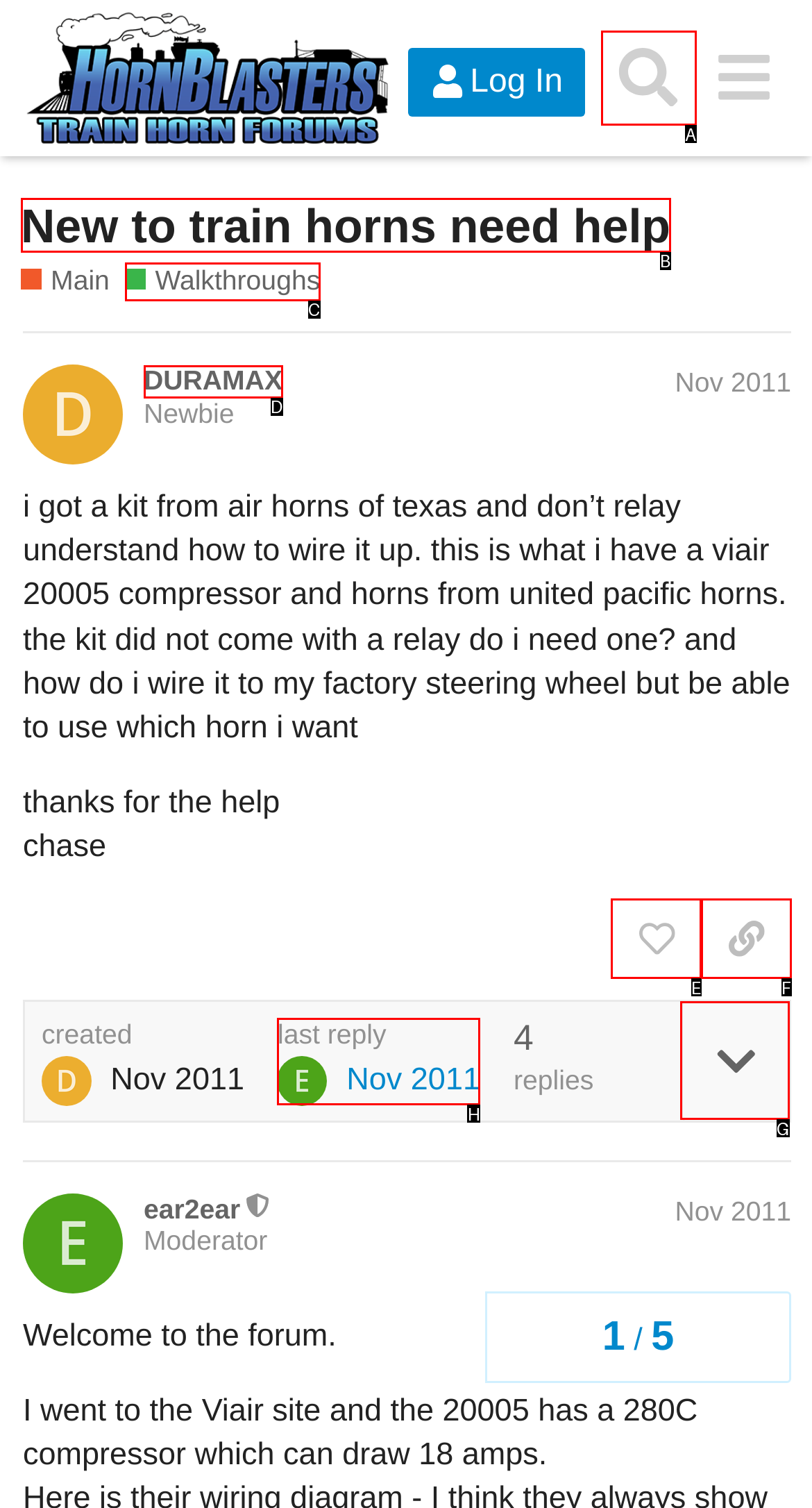From the options shown, which one fits the description: Walkthroughs? Respond with the appropriate letter.

C